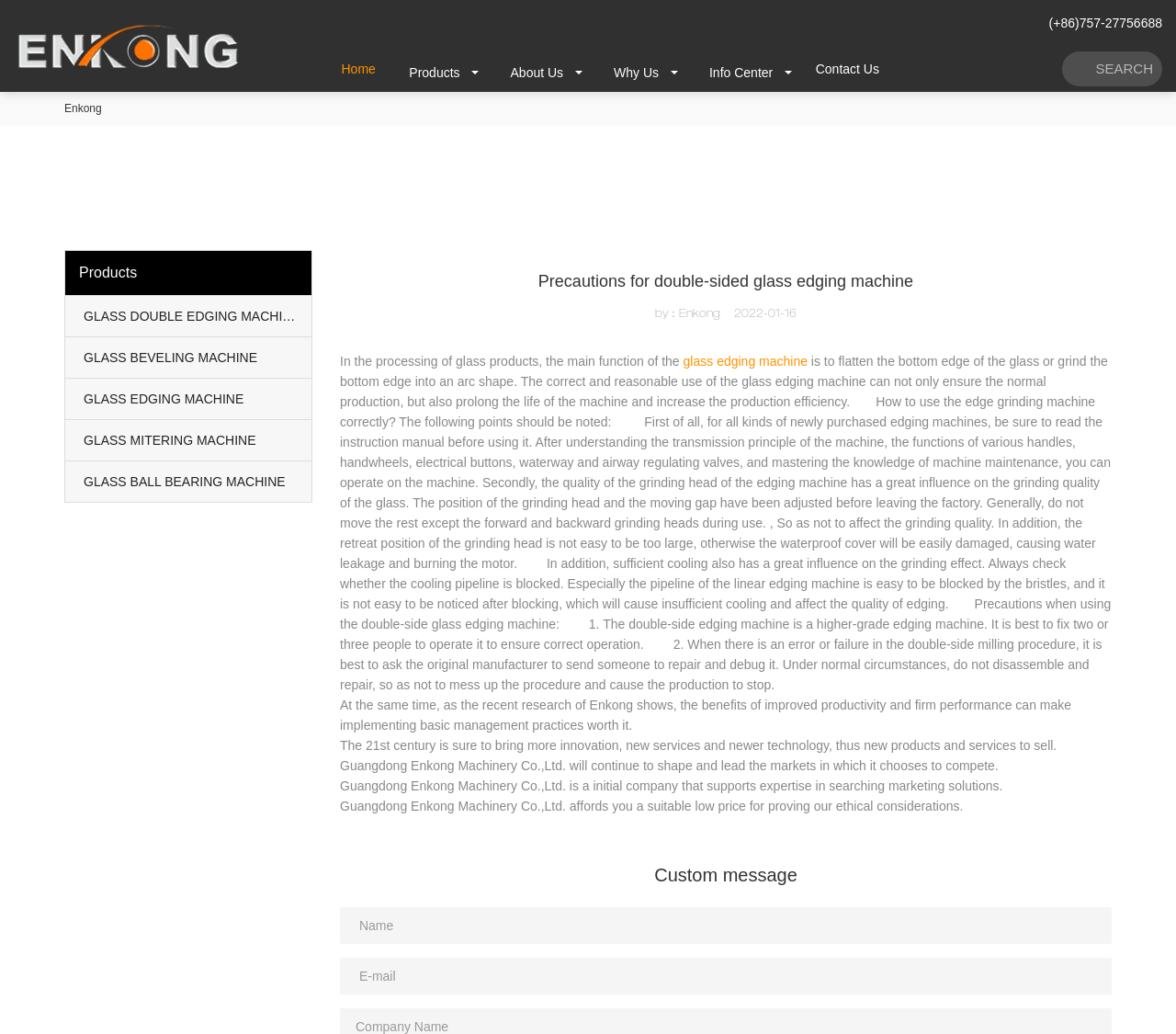What should be checked regularly to ensure sufficient cooling?
Please answer the question with a single word or phrase, referencing the image.

cooling pipeline